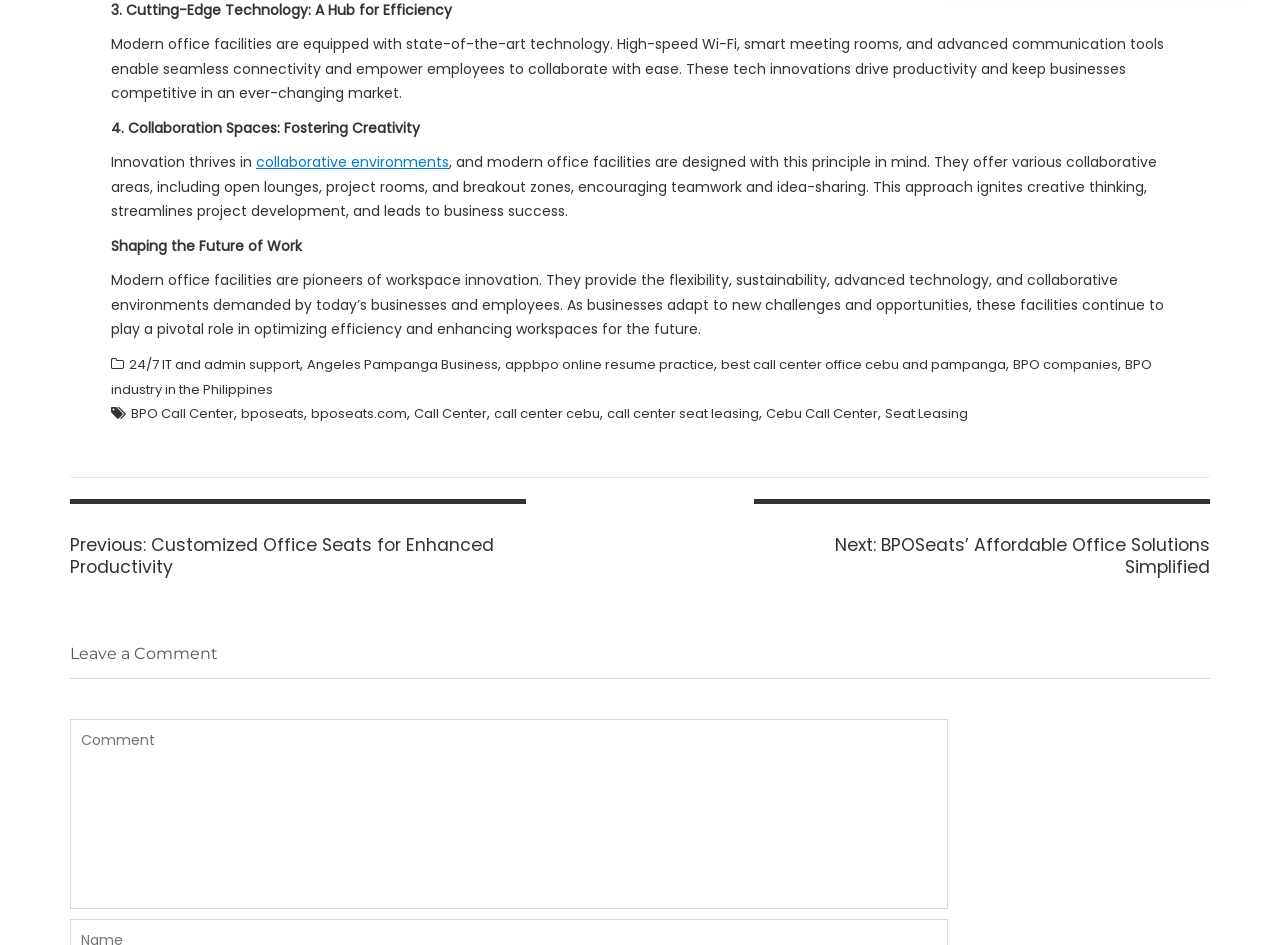Can you pinpoint the bounding box coordinates for the clickable element required for this instruction: "Click on 'collaborative environments'"? The coordinates should be four float numbers between 0 and 1, i.e., [left, top, right, bottom].

[0.2, 0.161, 0.351, 0.182]